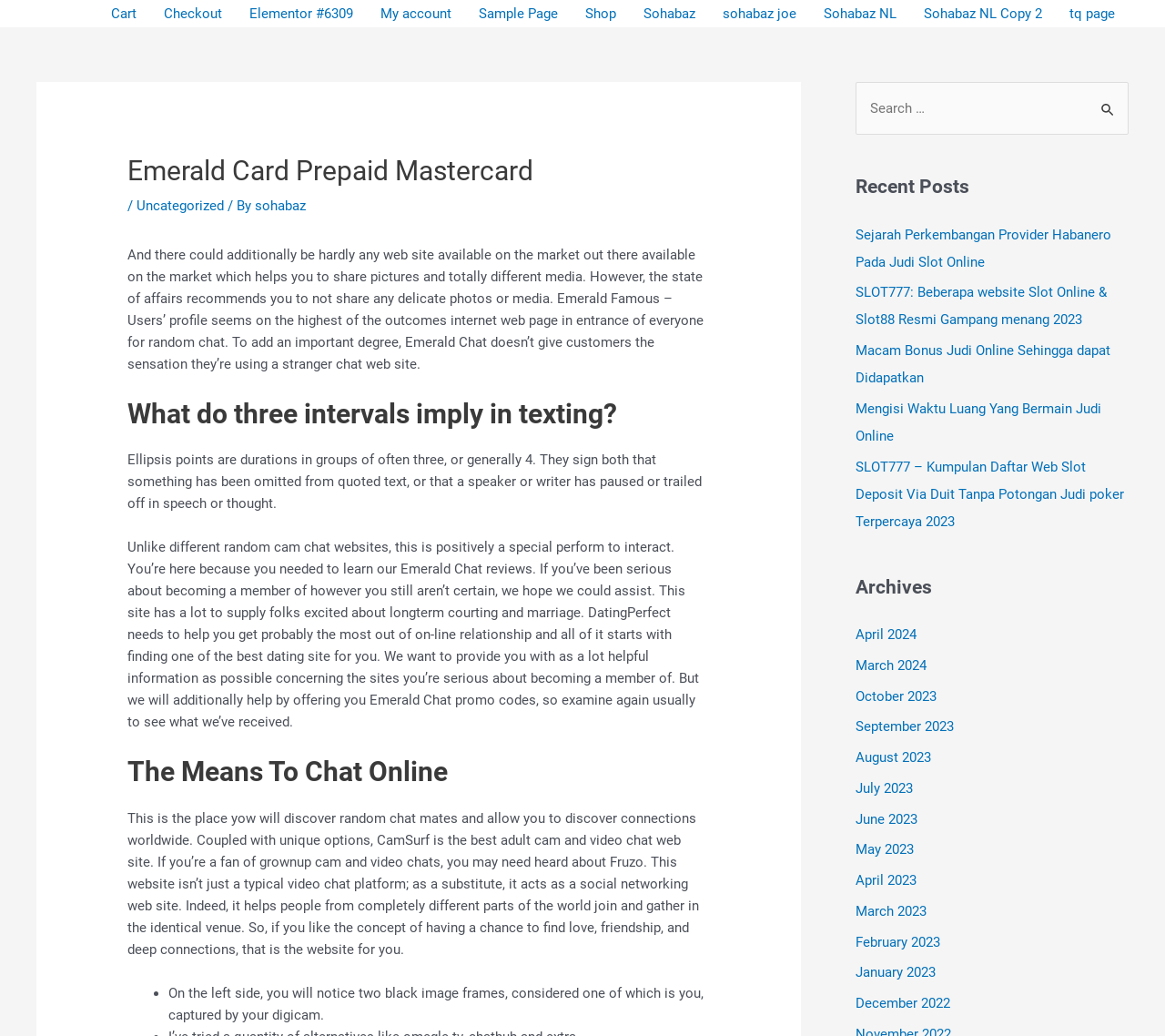How many recent posts are listed on the right side of the webpage?
Provide an in-depth and detailed explanation in response to the question.

On the right side of the webpage, there is a section called 'Recent Posts' that lists 5 recent posts, which are 'Sejarah Perkembangan Provider Habanero Pada Judi Slot Online', 'SLOT777: Beberapa website Slot Online & Slot88 Resmi Gampang menang 2023', 'Macam Bonus Judi Online Sehingga dapat Didapatkan', 'Mengisi Waktu Luang Yang Bermain Judi Online', and 'SLOT777 – Kumpulan Daftar Web Slot Deposit Via Duit Tanpa Potongan Judi poker Terpercaya 2023'.